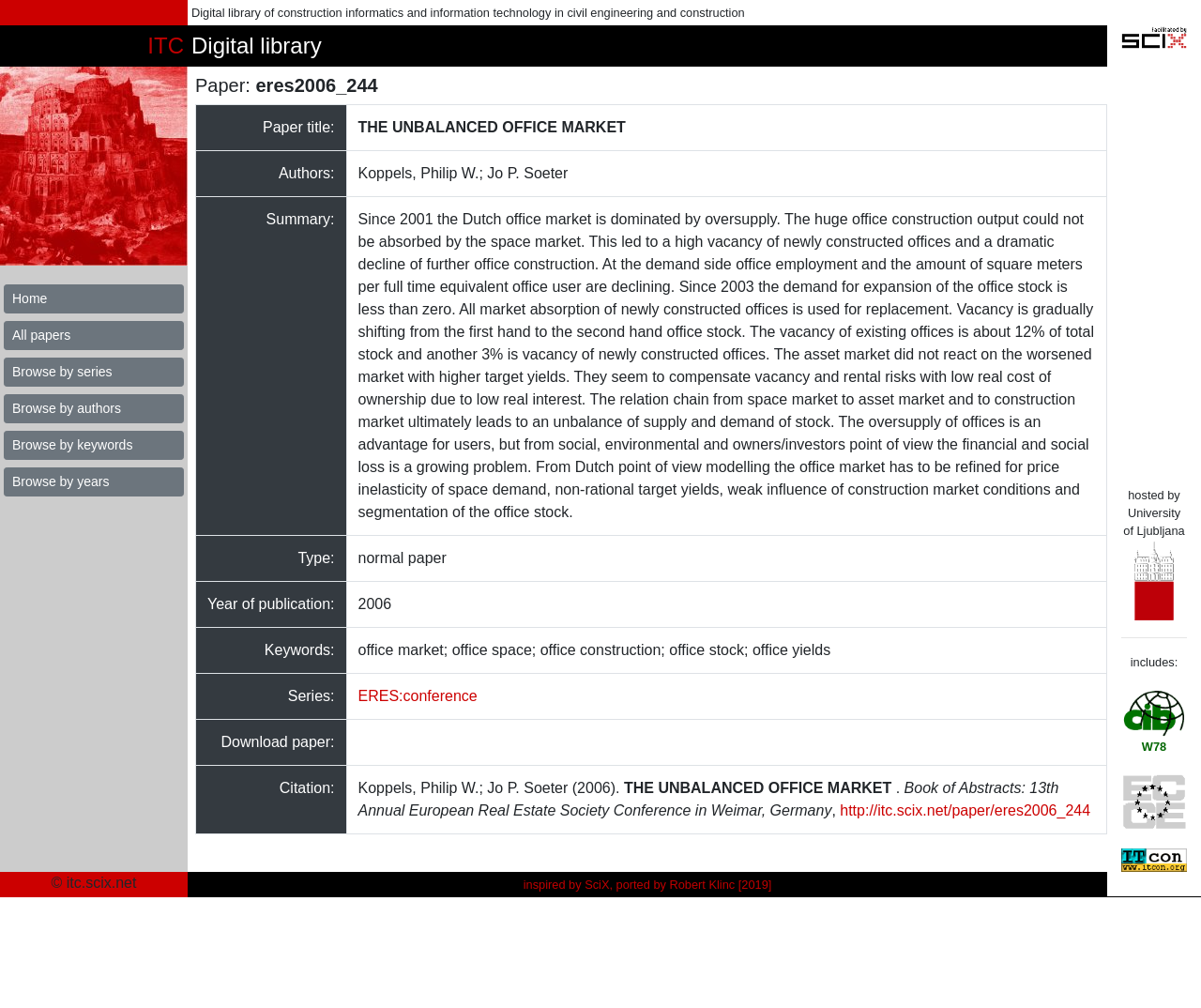Determine the bounding box coordinates (top-left x, top-left y, bottom-right x, bottom-right y) of the UI element described in the following text: Browse by years

[0.003, 0.464, 0.153, 0.493]